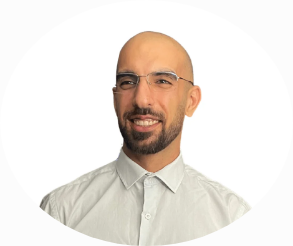Give a detailed account of everything present in the image.

This image features a professional headshot of a man with a bald head and a short, well-groomed beard. He is wearing clear, rectangular glasses and a light-colored collared shirt. The background is softly blurred, emphasizing his friendly expression and confident demeanor. This photo likely represents Ahmet Albayrak, associated with the content related to calisthenics and fitness, reflecting a personal touch to the blog's ambiance. The circular crop of the image offers a polished look, suitable for an "About Me" section, inviting readers to connect with the author.